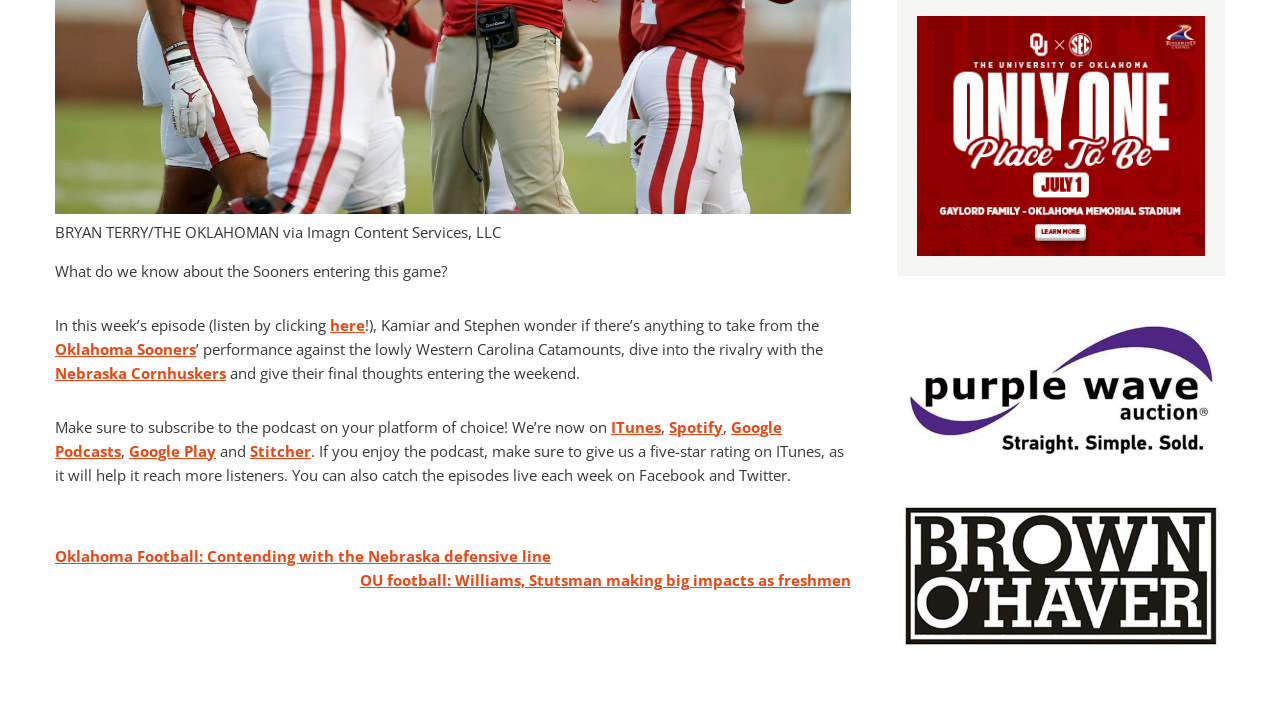For the following element description, predict the bounding box coordinates in the format (top-left x, top-left y, bottom-right x, bottom-right y). All values should be floating point numbers between 0 and 1. Description: Stitcher

[0.195, 0.628, 0.243, 0.656]